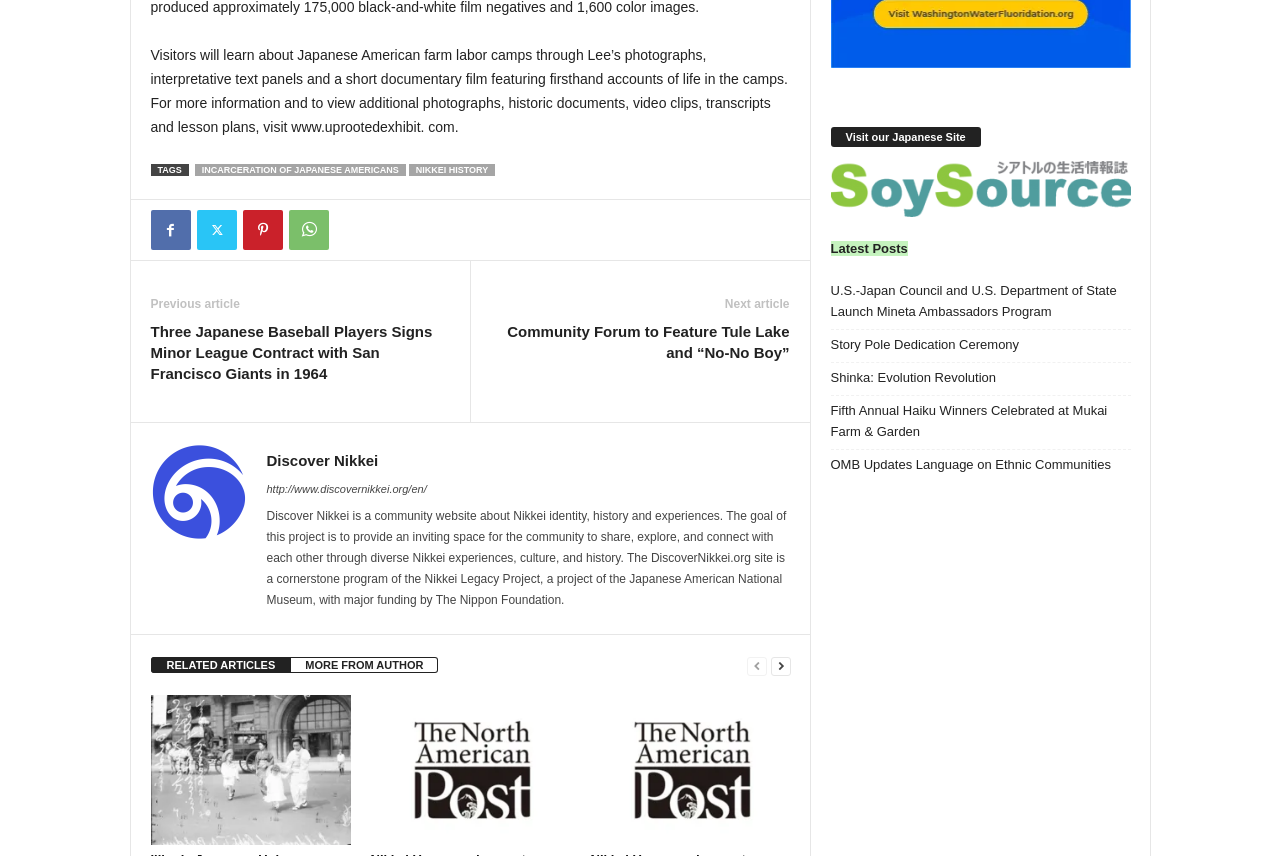What is the language of the alternative website mentioned?
Please use the visual content to give a single word or phrase answer.

Japanese